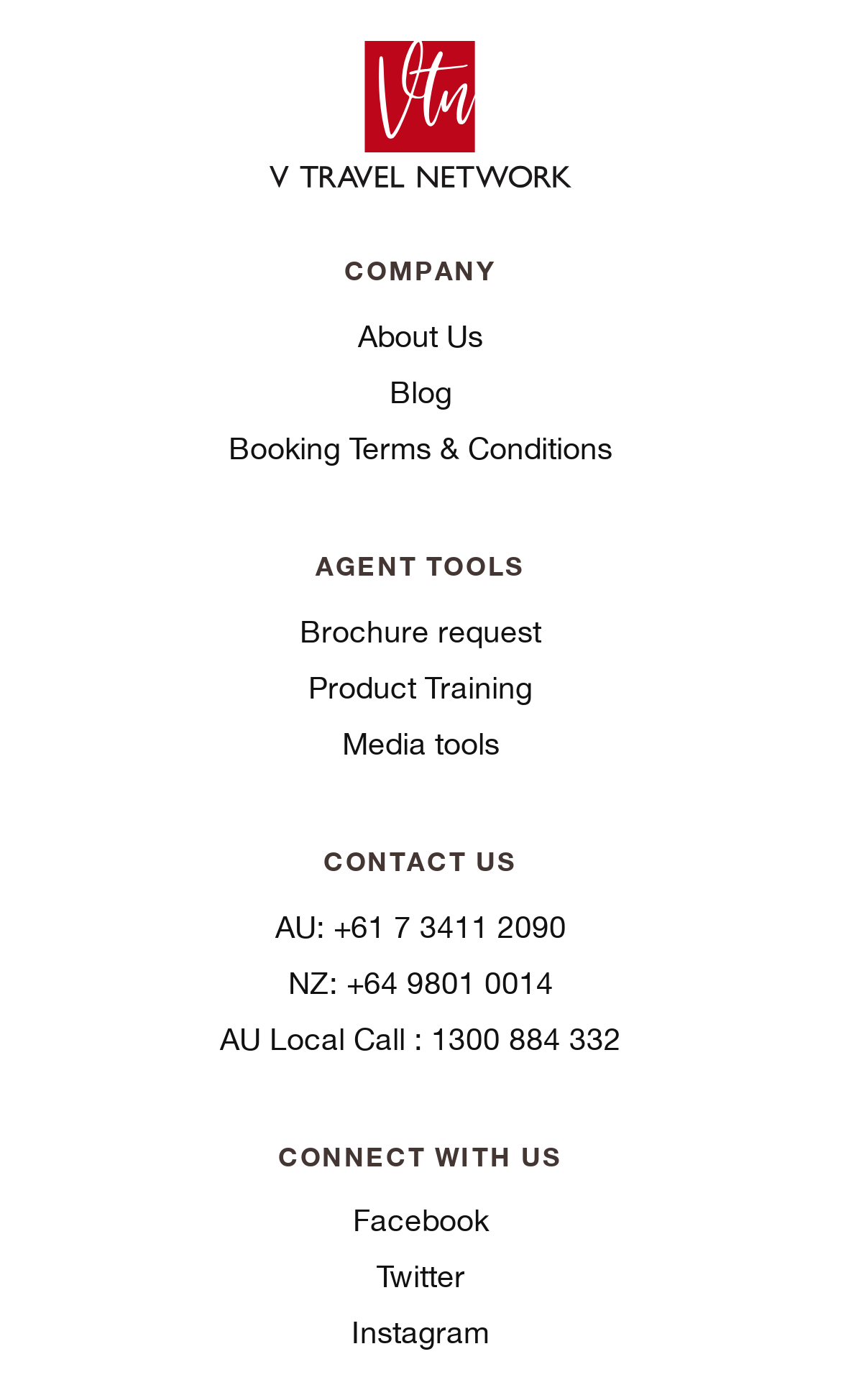Based on what you see in the screenshot, provide a thorough answer to this question: What is the phone number for AU local calls?

I looked for the phone number for AU local calls under the 'CONTACT US' section and found that it is 1300 884 332.